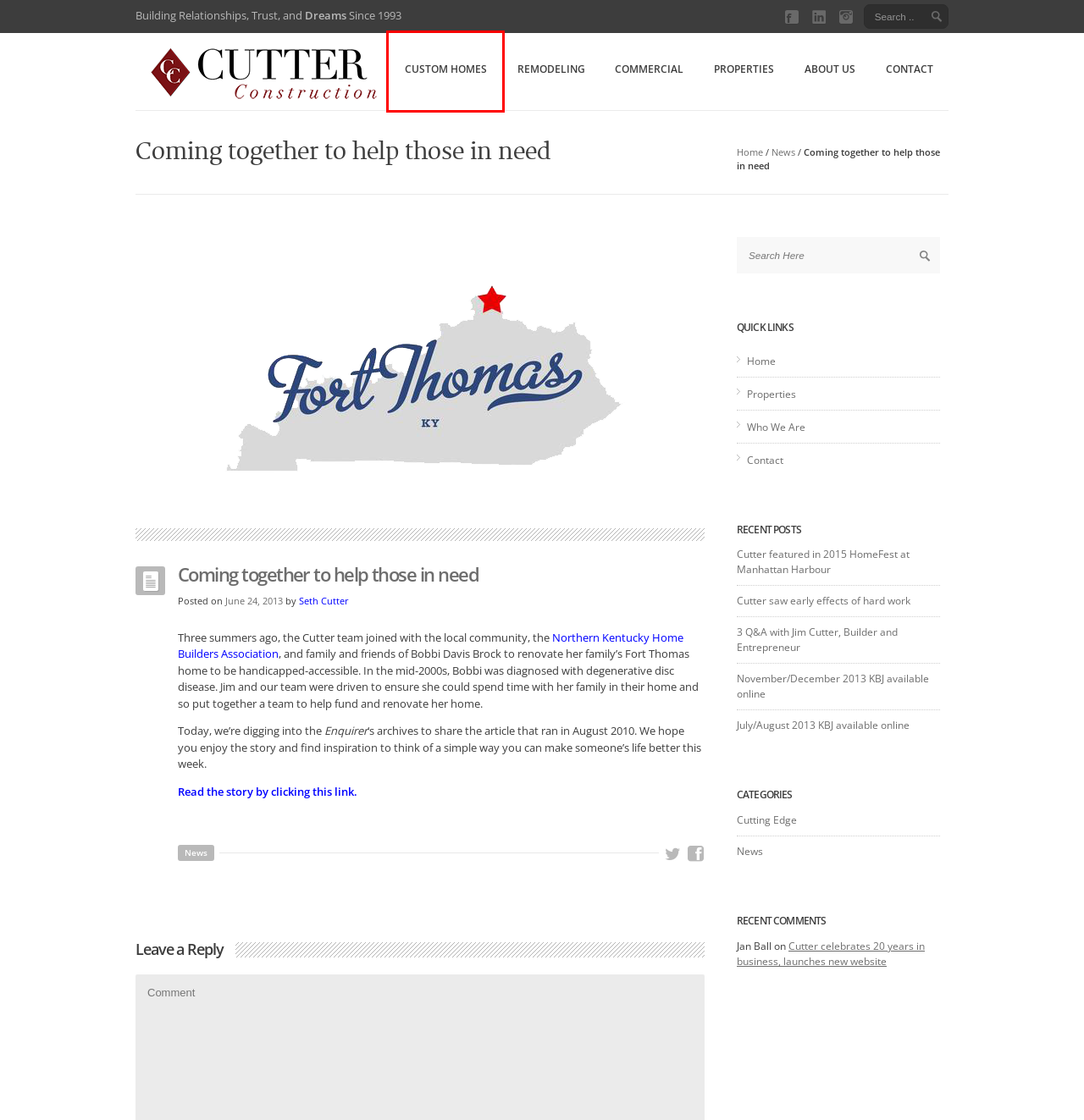You are looking at a webpage screenshot with a red bounding box around an element. Pick the description that best matches the new webpage after interacting with the element in the red bounding box. The possible descriptions are:
A. Properties | Cutter Construction, Inc.
B. Who We Are | Cutter Construction, Inc.
C. Cutter Construction, Inc. | Northern Kentucky's Premier Custom Home Builder
D. Seth Cutter | Cutter Construction, Inc.
E. Commercial Work | Cutter Construction, Inc.
F. Cutting Edge | Cutter Construction, Inc.
G. Custom Homes | Cutter Construction, Inc.
H. July/August 2013 KBJ available online | Cutter Construction, Inc.

G